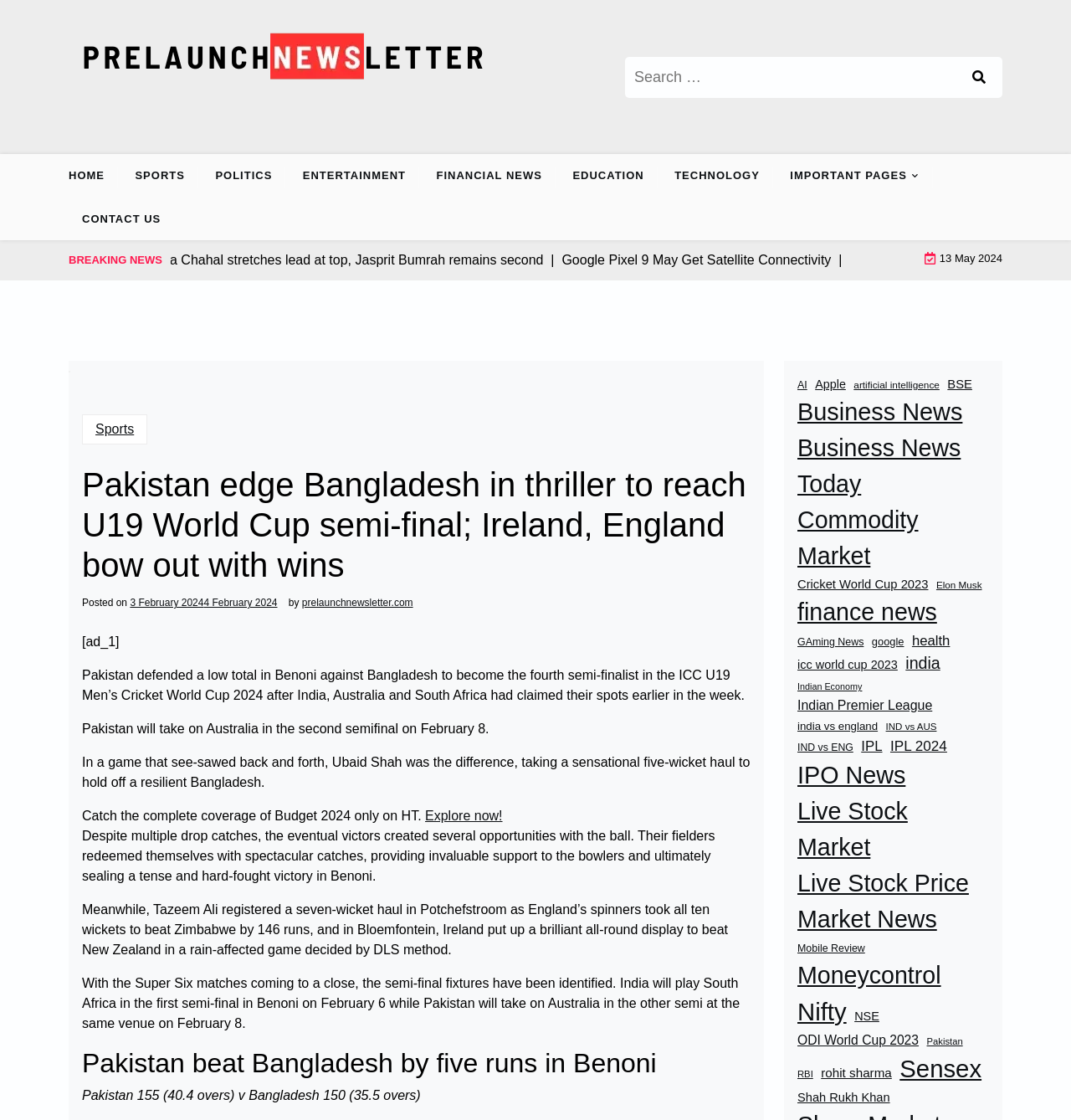Find the UI element described as: "icc world cup 2023" and predict its bounding box coordinates. Ensure the coordinates are four float numbers between 0 and 1, [left, top, right, bottom].

[0.745, 0.586, 0.838, 0.602]